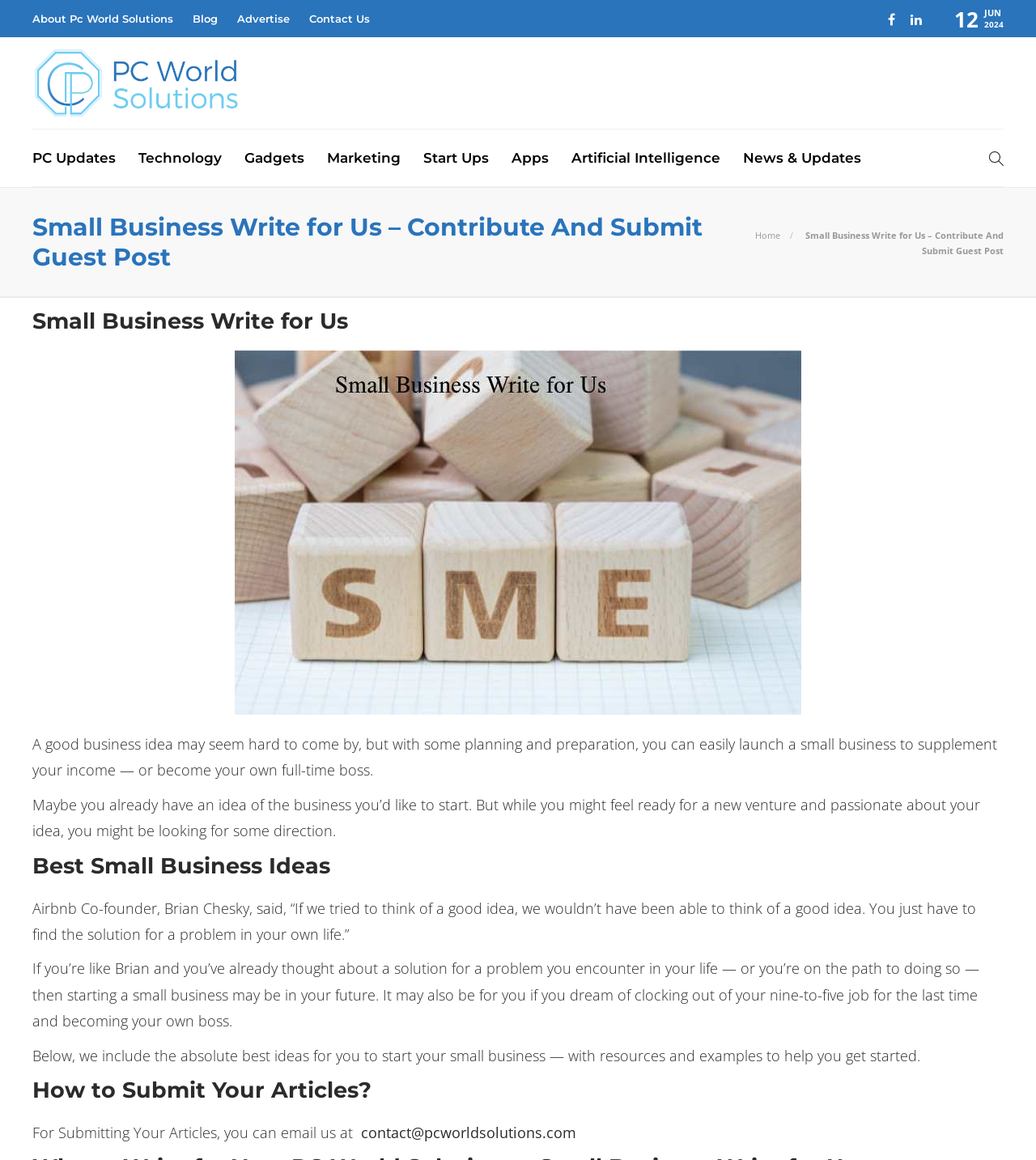Find the bounding box coordinates of the element to click in order to complete the given instruction: "View the 'Recent' tab."

[0.517, 0.41, 0.569, 0.425]